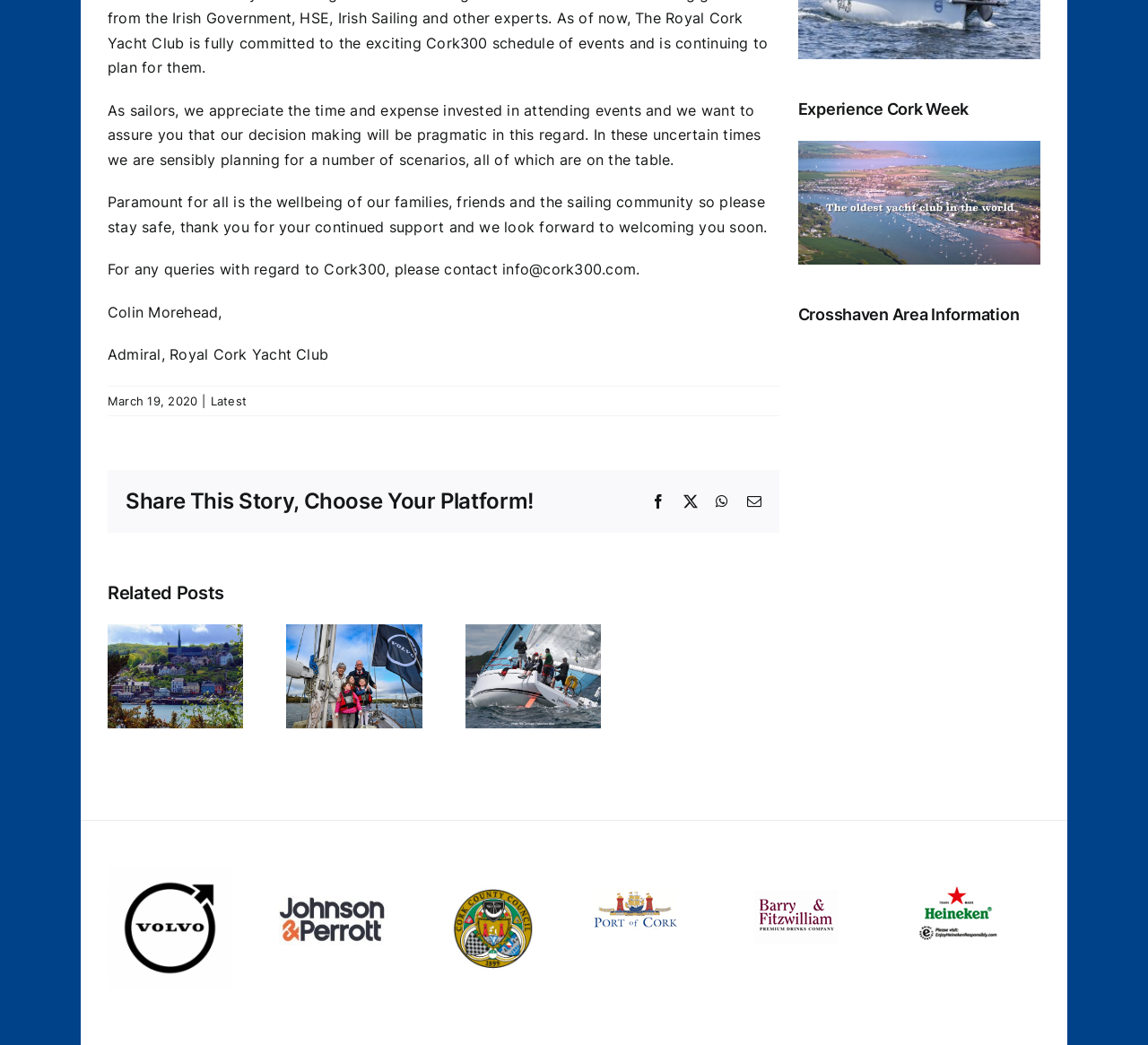Respond to the question below with a single word or phrase: What is the date mentioned in the text?

March 19, 2020